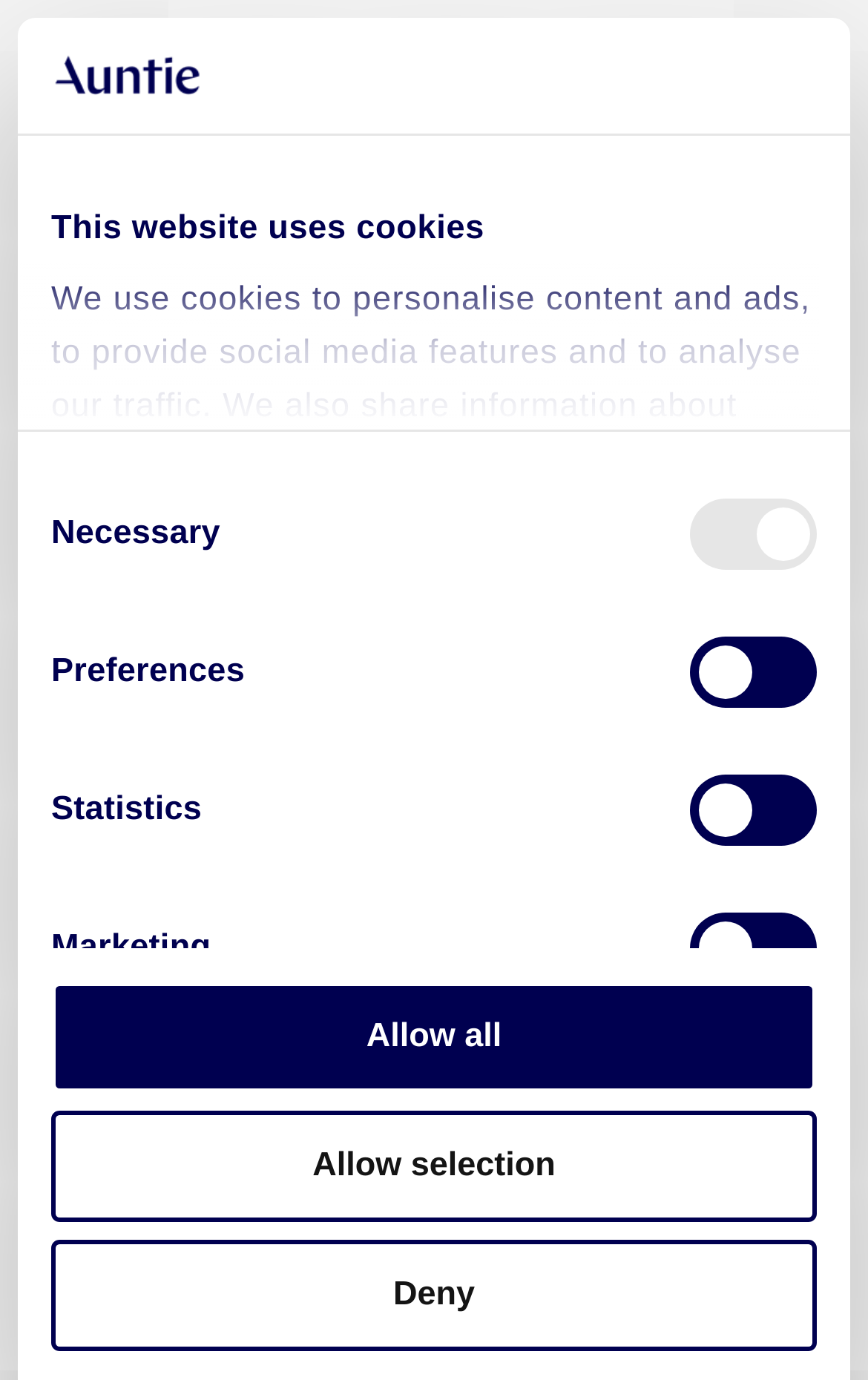What is the first checkbox option on the consent tab?
Based on the content of the image, thoroughly explain and answer the question.

I looked at the consent tab and found the first checkbox option, which is labeled 'Necessary', and it is also checked by default.